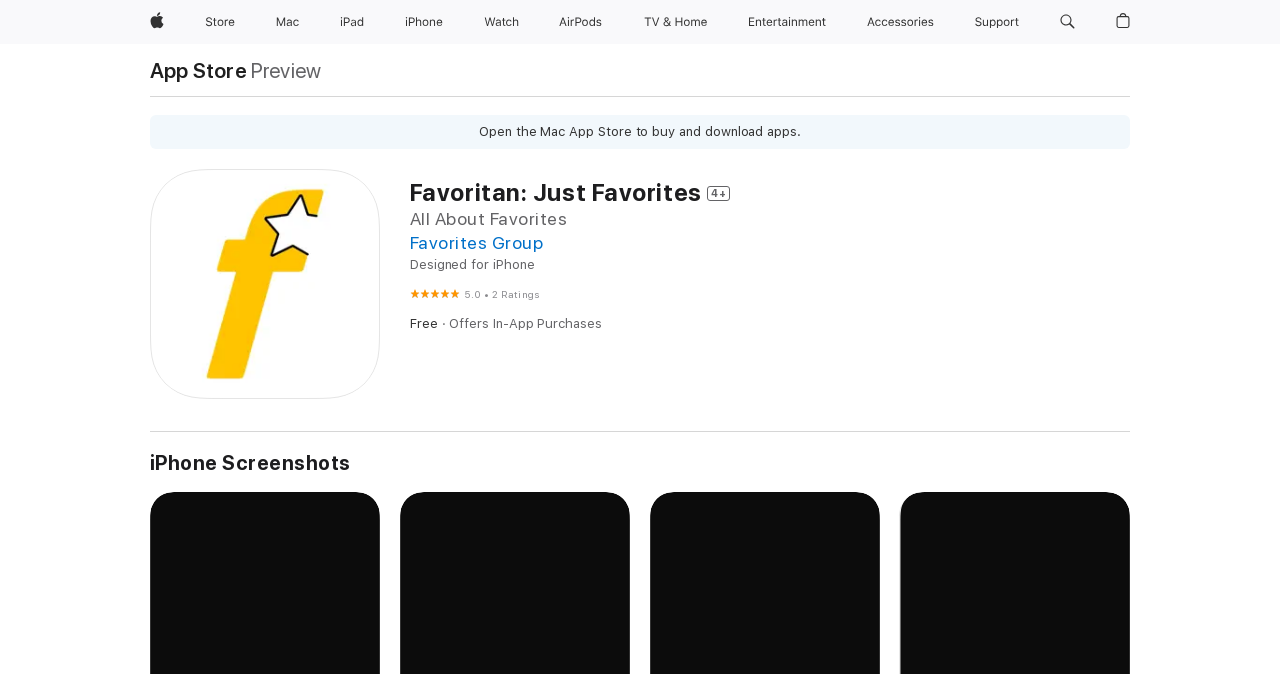How many screenshots are available for iPhone?
Give a single word or phrase answer based on the content of the image.

Not specified